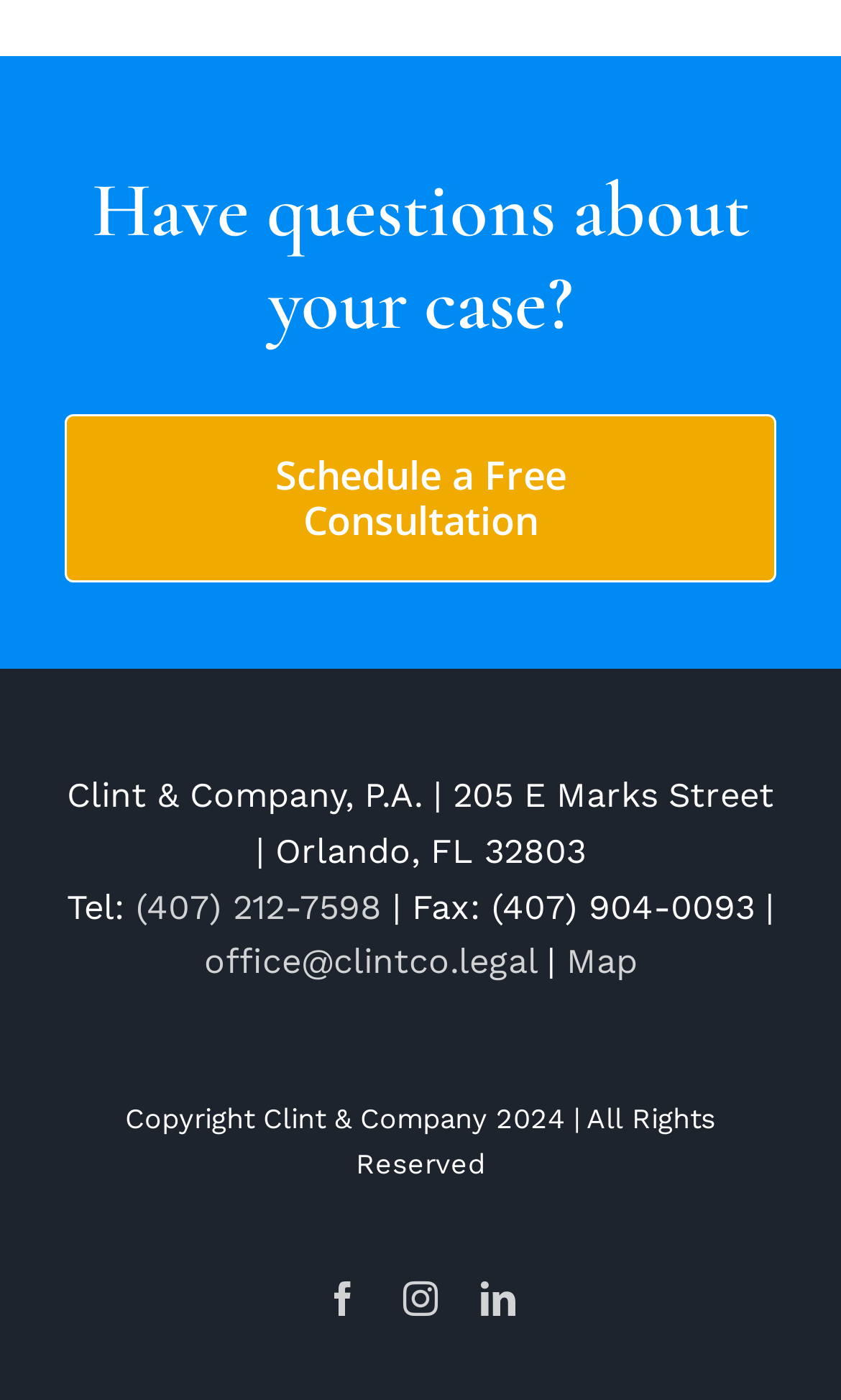Carefully examine the image and provide an in-depth answer to the question: What is the company's phone number?

The phone number can be found in the contact information section, where it is listed as 'Tel:' followed by the number '(407) 212-7598'.